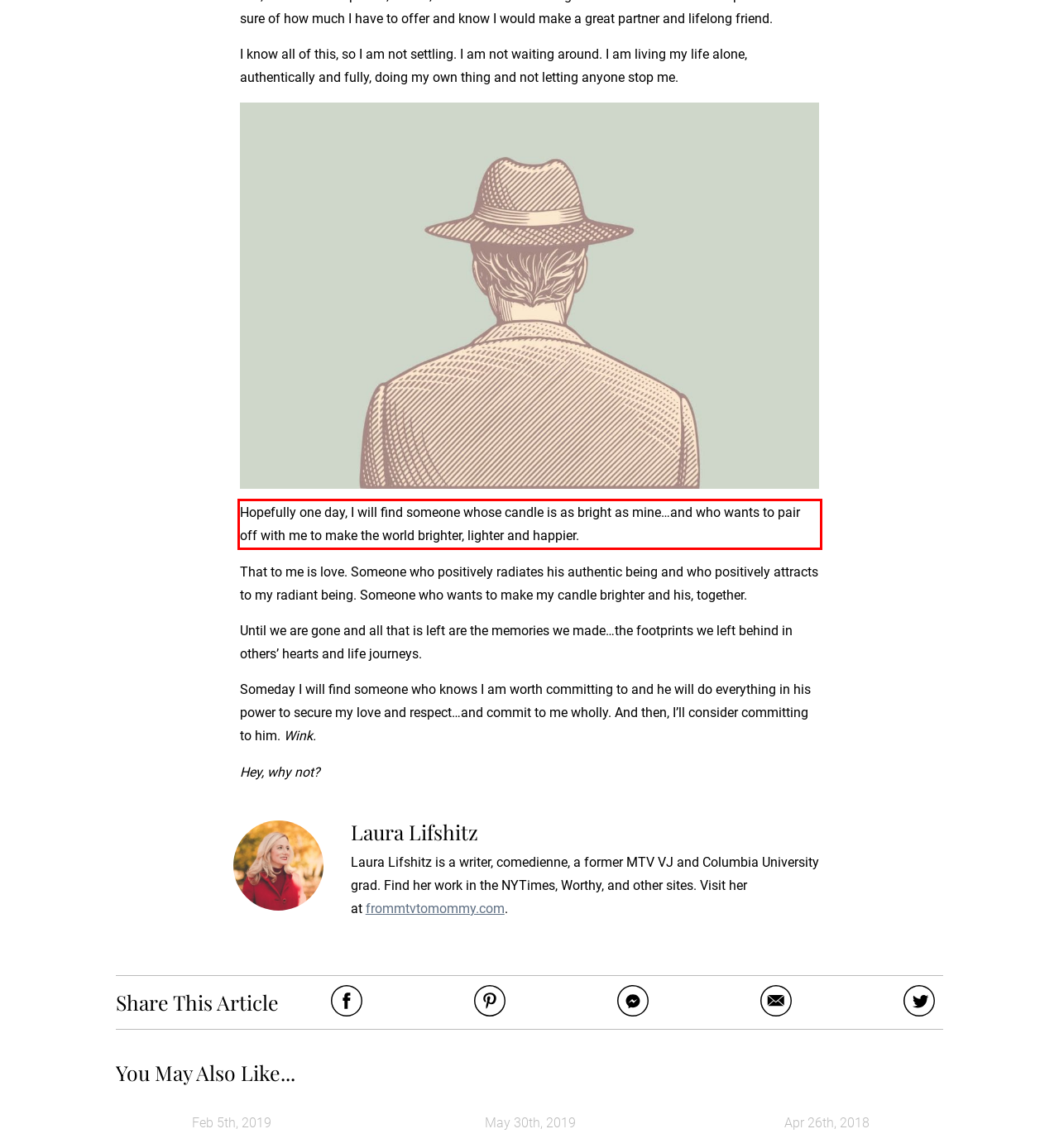Using the provided screenshot of a webpage, recognize and generate the text found within the red rectangle bounding box.

Hopefully one day, I will find someone whose candle is as bright as mine…and who wants to pair off with me to make the world brighter, lighter and happier.